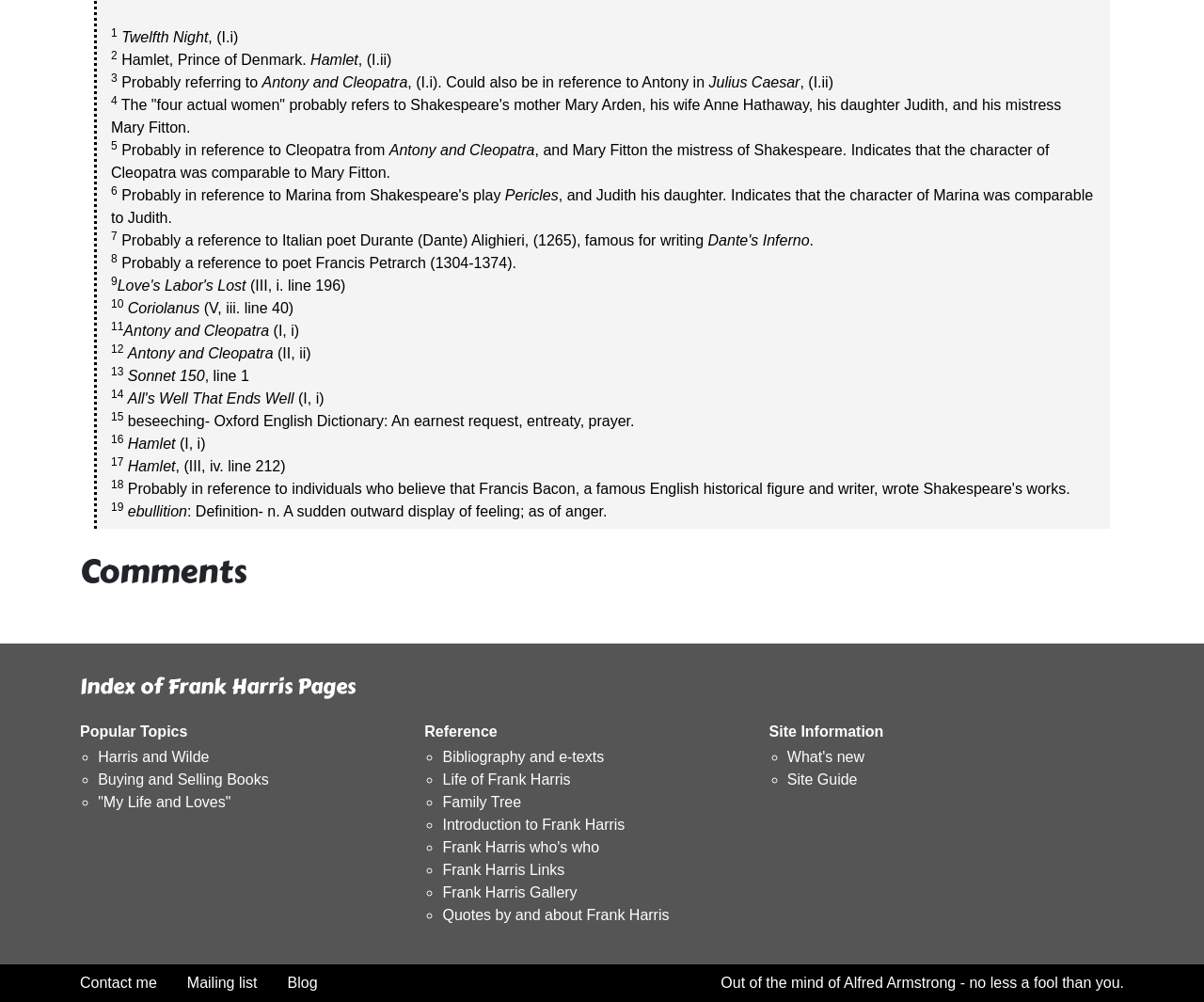Please determine the bounding box coordinates of the area that needs to be clicked to complete this task: 'Click on 'Buying and Selling Books''. The coordinates must be four float numbers between 0 and 1, formatted as [left, top, right, bottom].

[0.081, 0.77, 0.223, 0.786]